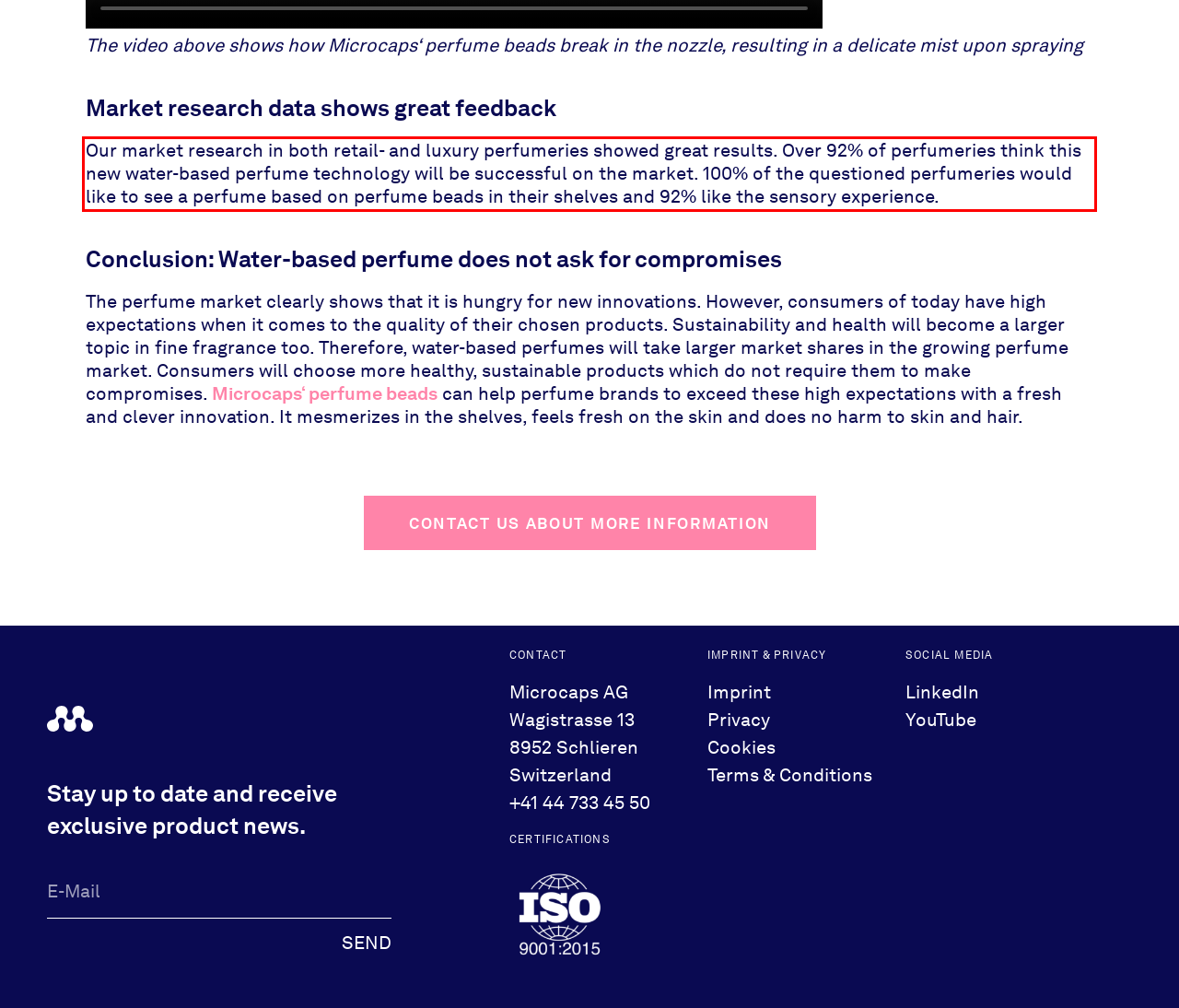Examine the webpage screenshot and use OCR to recognize and output the text within the red bounding box.

Our market research in both retail- and luxury perfumeries showed great results. Over 92% of perfumeries think this new water-based perfume technology will be successful on the market. 100% of the questioned perfumeries would like to see a perfume based on perfume beads in their shelves and 92% like the sensory experience.